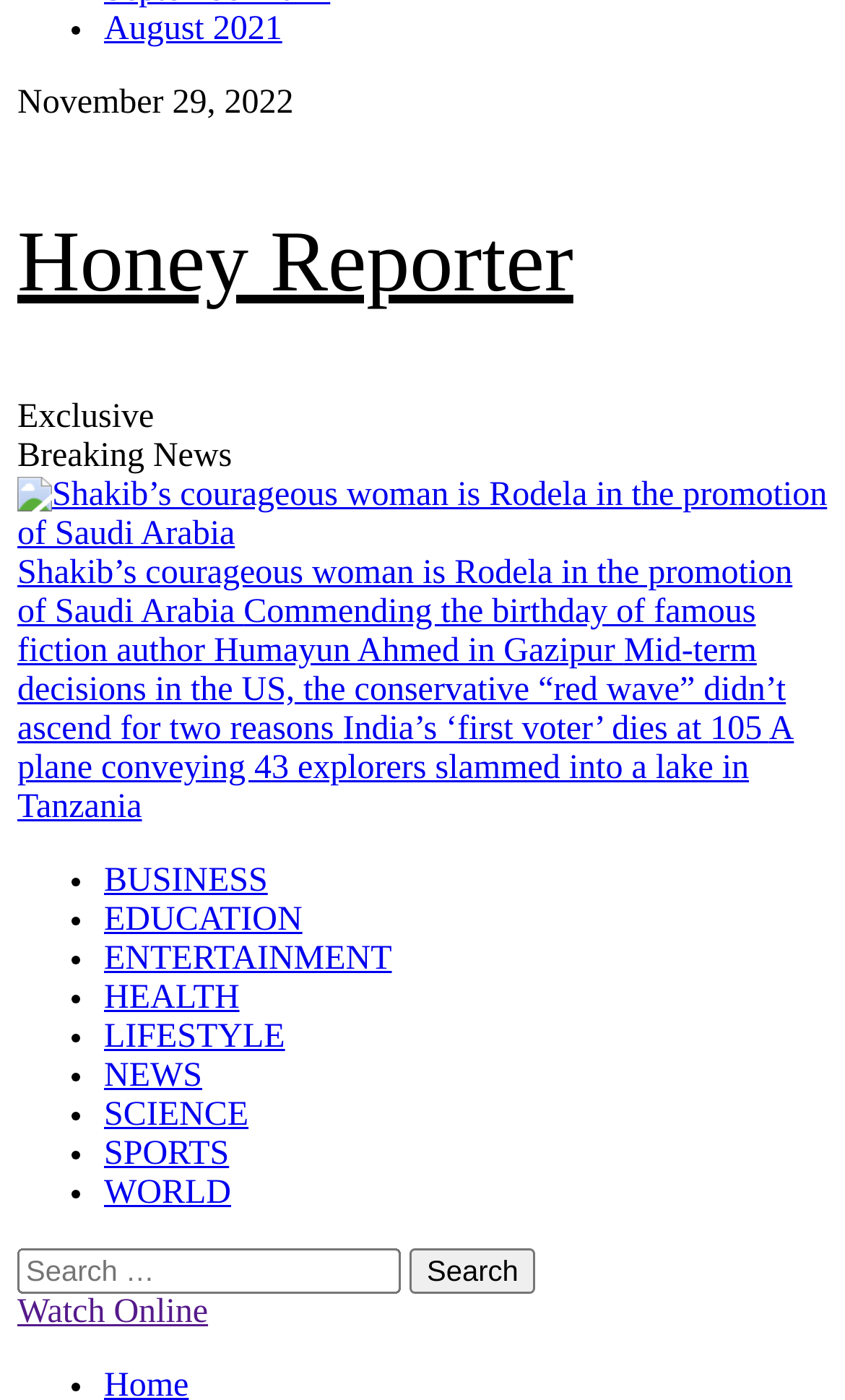Extract the bounding box coordinates for the described element: "August 2021". The coordinates should be represented as four float numbers between 0 and 1: [left, top, right, bottom].

[0.123, 0.007, 0.334, 0.034]